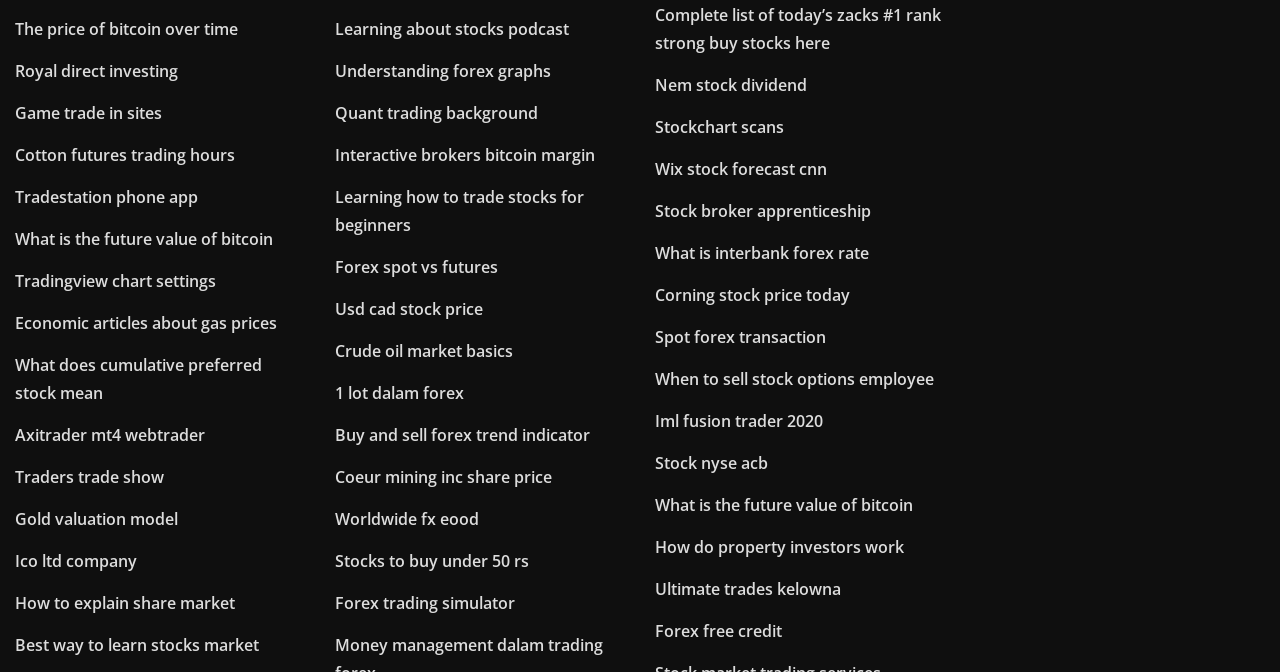What type of information can be found on this webpage?
Using the image, provide a detailed and thorough answer to the question.

The links on this webpage suggest that it provides a collection of resources and information related to finance and trading, including articles, tutorials, and tools for investors and traders.